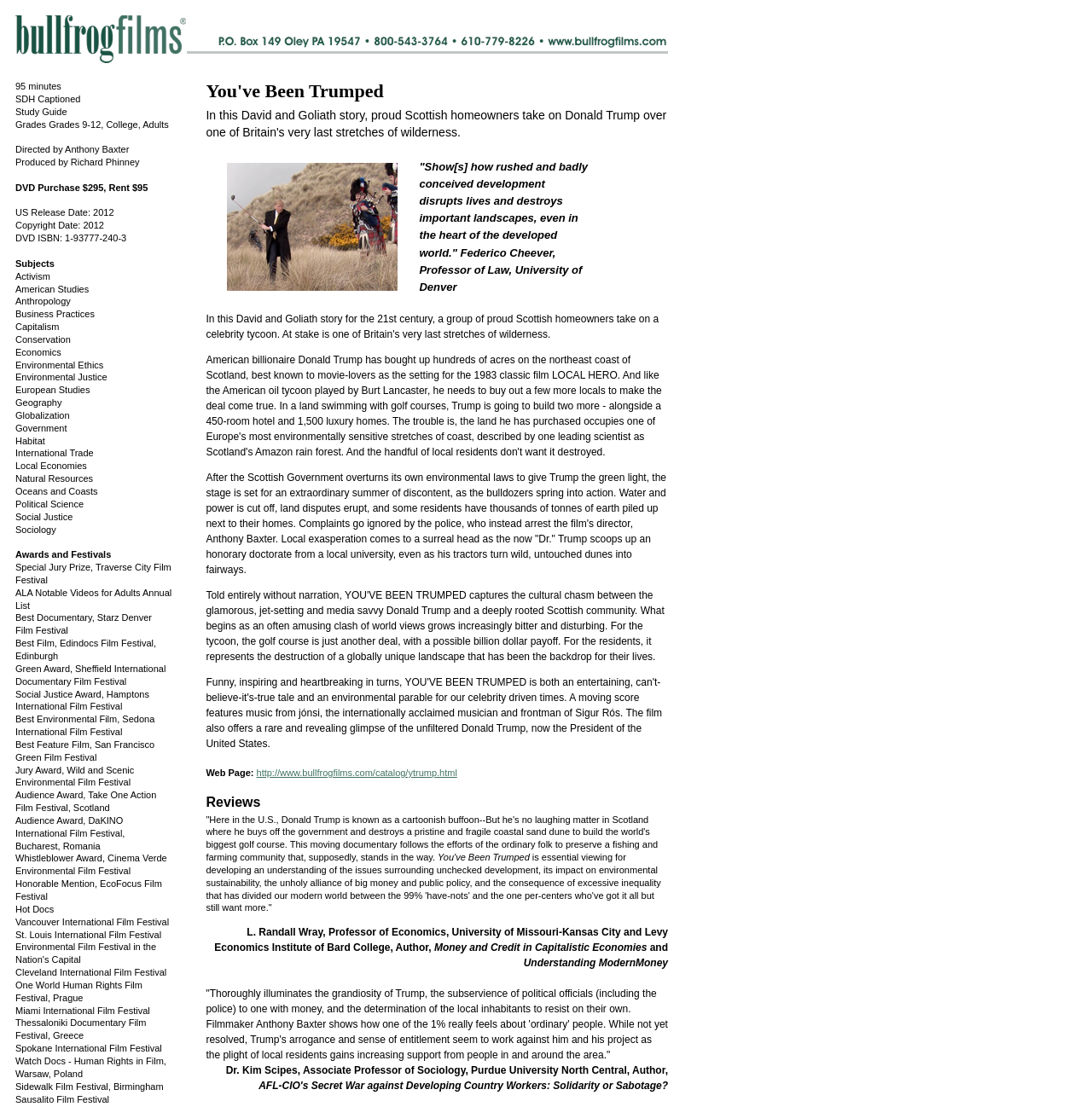Please answer the following question using a single word or phrase: 
Who is the director of the film?

Anthony Baxter